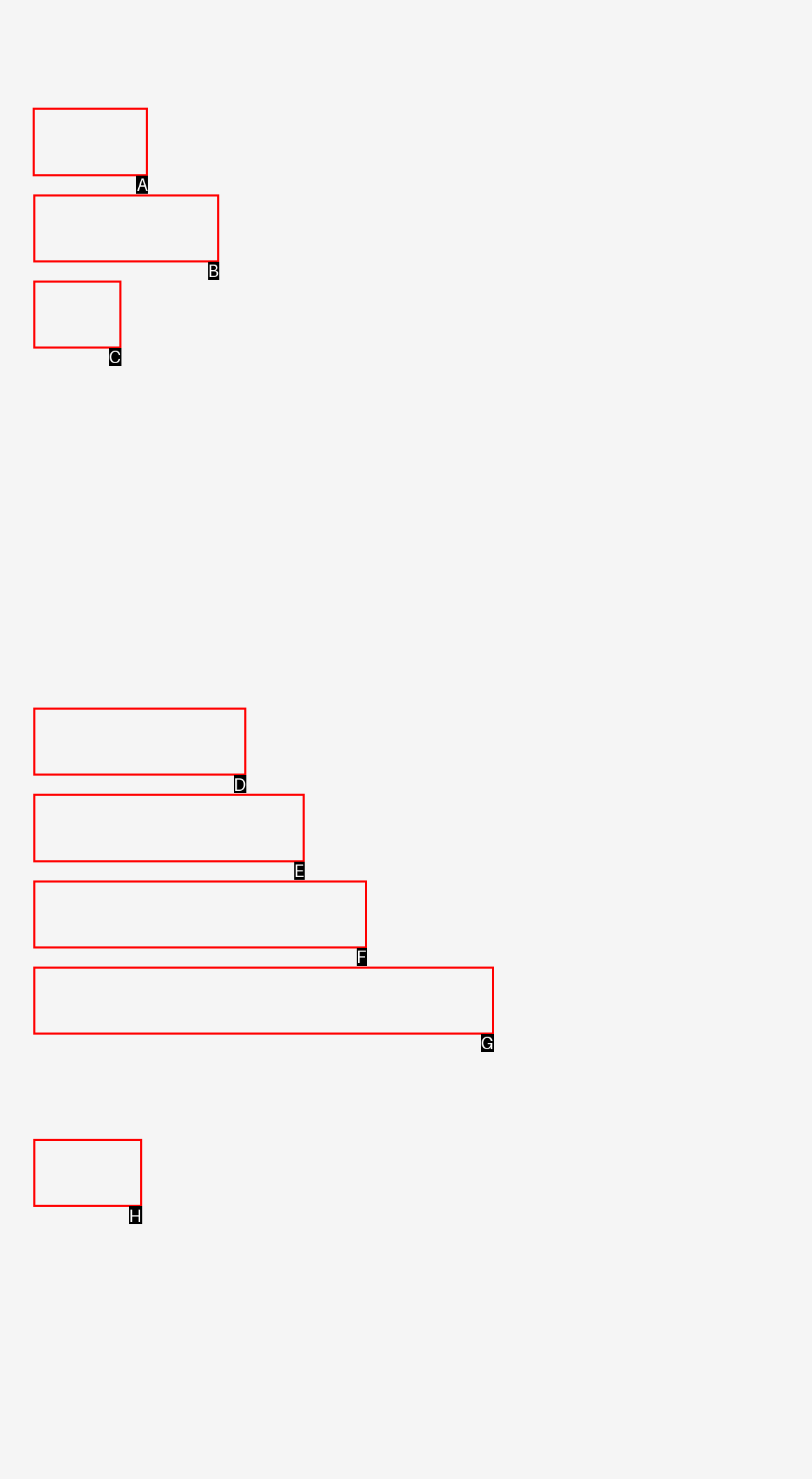Select the appropriate bounding box to fulfill the task: Click the About link Respond with the corresponding letter from the choices provided.

A